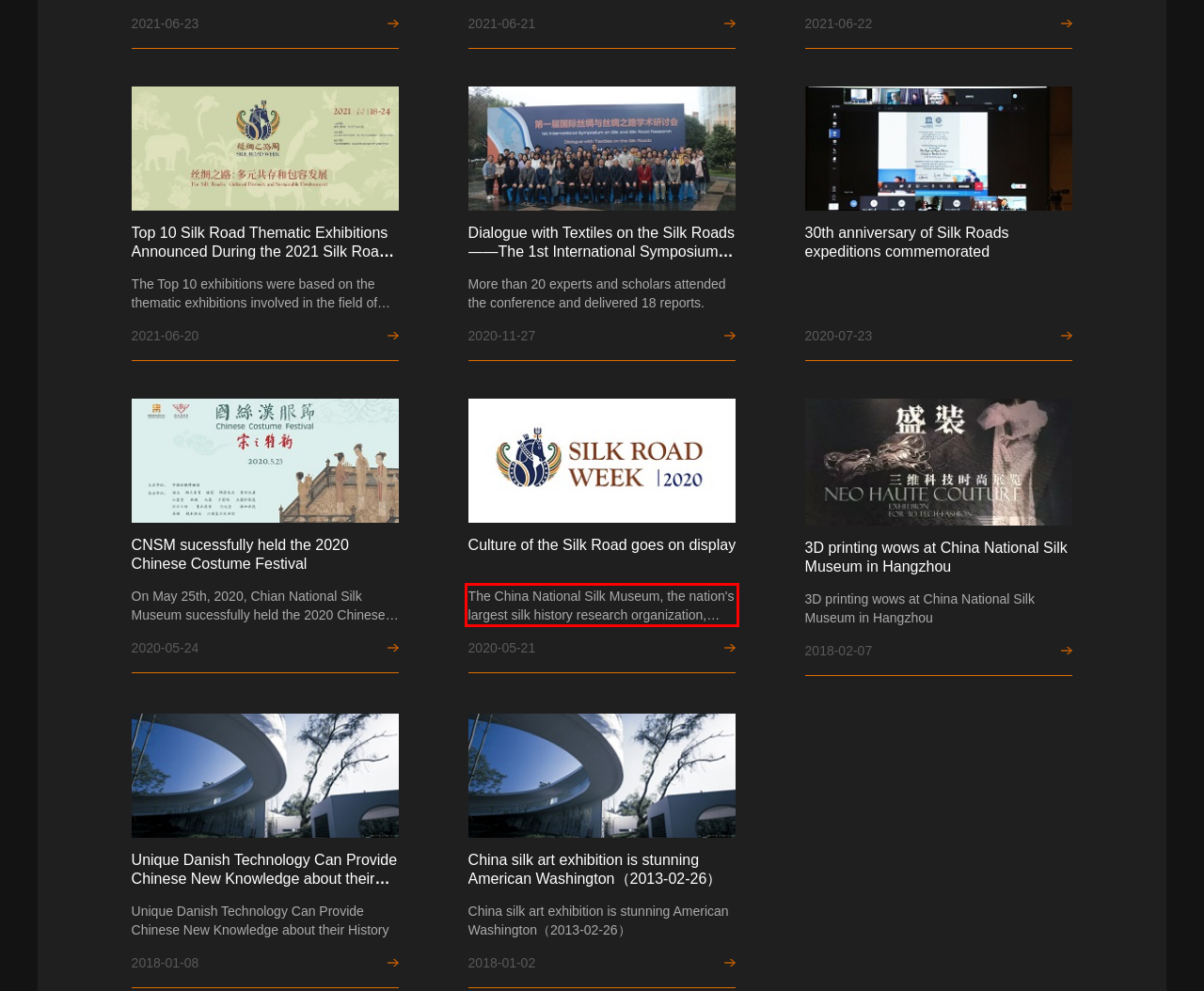Identify the text inside the red bounding box on the provided webpage screenshot by performing OCR.

The China National Silk Museum, the nation's largest silk history research organization, hosts events in June every year to display the cultural heritage along the road.